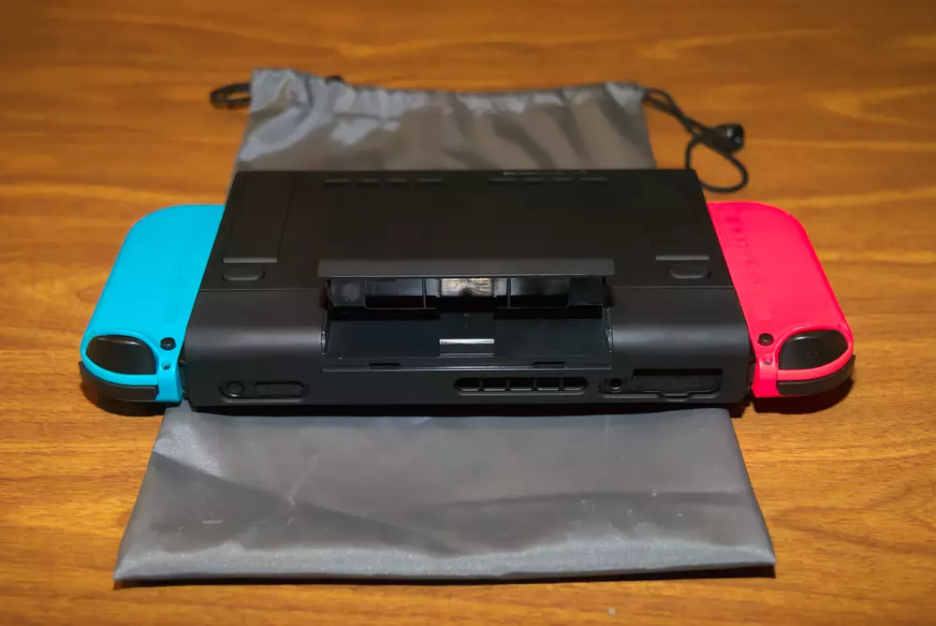Generate an in-depth description of the image you see.

The image depicts a black battery pack specifically designed for the Nintendo Switch, showing its compartment for games and charging functionality. The external design features vibrant blue and red Joy-Con controllers attached to either side, enhancing both aesthetics and functionality. The battery pack is partially opened, revealing a storage compartment capable of holding two game cards, emphasizing its practical features for gamers on the go. Positioned on a smooth wooden surface, the pack rests atop a grey fabric pouch, suggesting a portable gaming experience. This setup allows for extended playtime by integrating additional battery life while showcasing the convenience of easily accessible game storage.